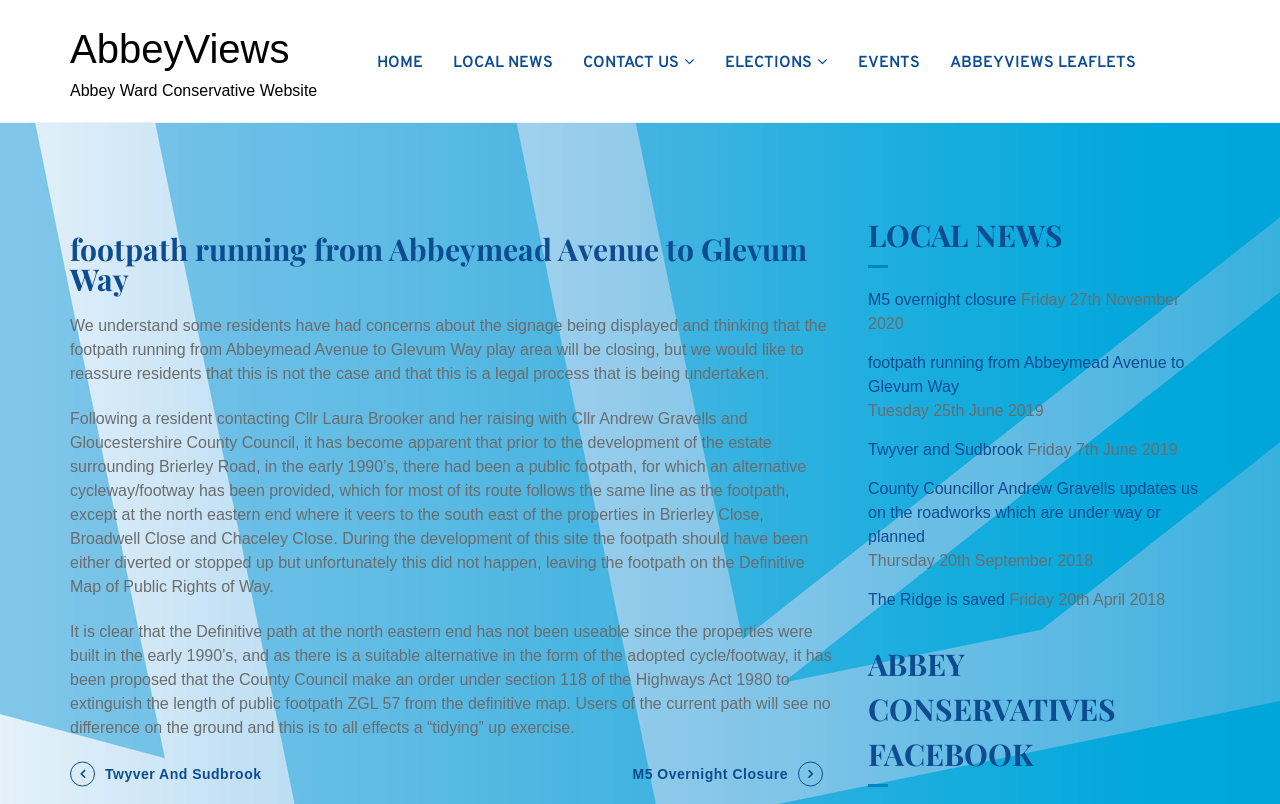Identify the bounding box coordinates of the clickable region required to complete the instruction: "Contact US". The coordinates should be given as four float numbers within the range of 0 and 1, i.e., [left, top, right, bottom].

[0.456, 0.05, 0.531, 0.101]